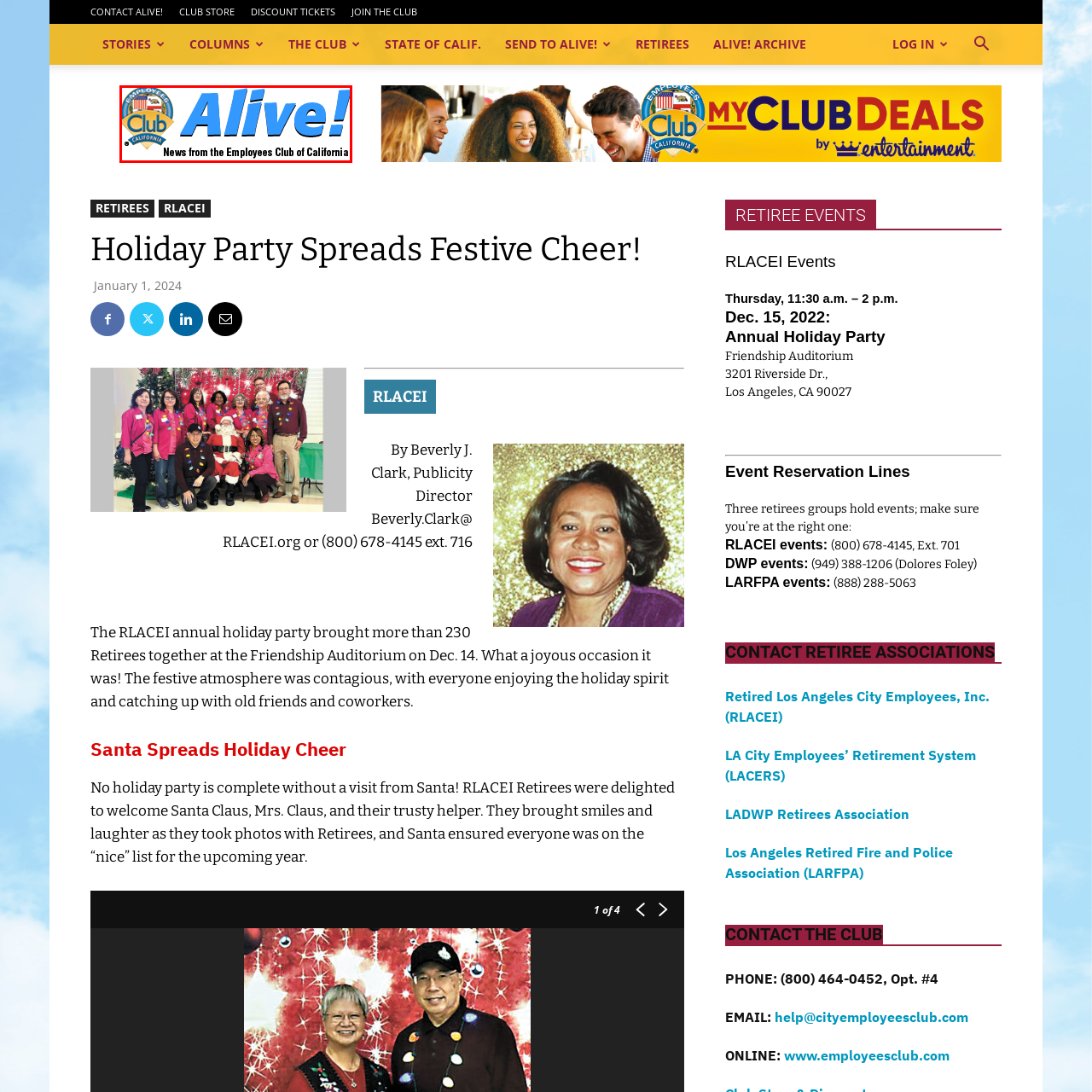What is represented in the colorful emblem?
Focus on the image highlighted by the red bounding box and deliver a thorough explanation based on what you see.

The colorful emblem that frames the logo includes the California state flag, which represents the community spirit of the club.